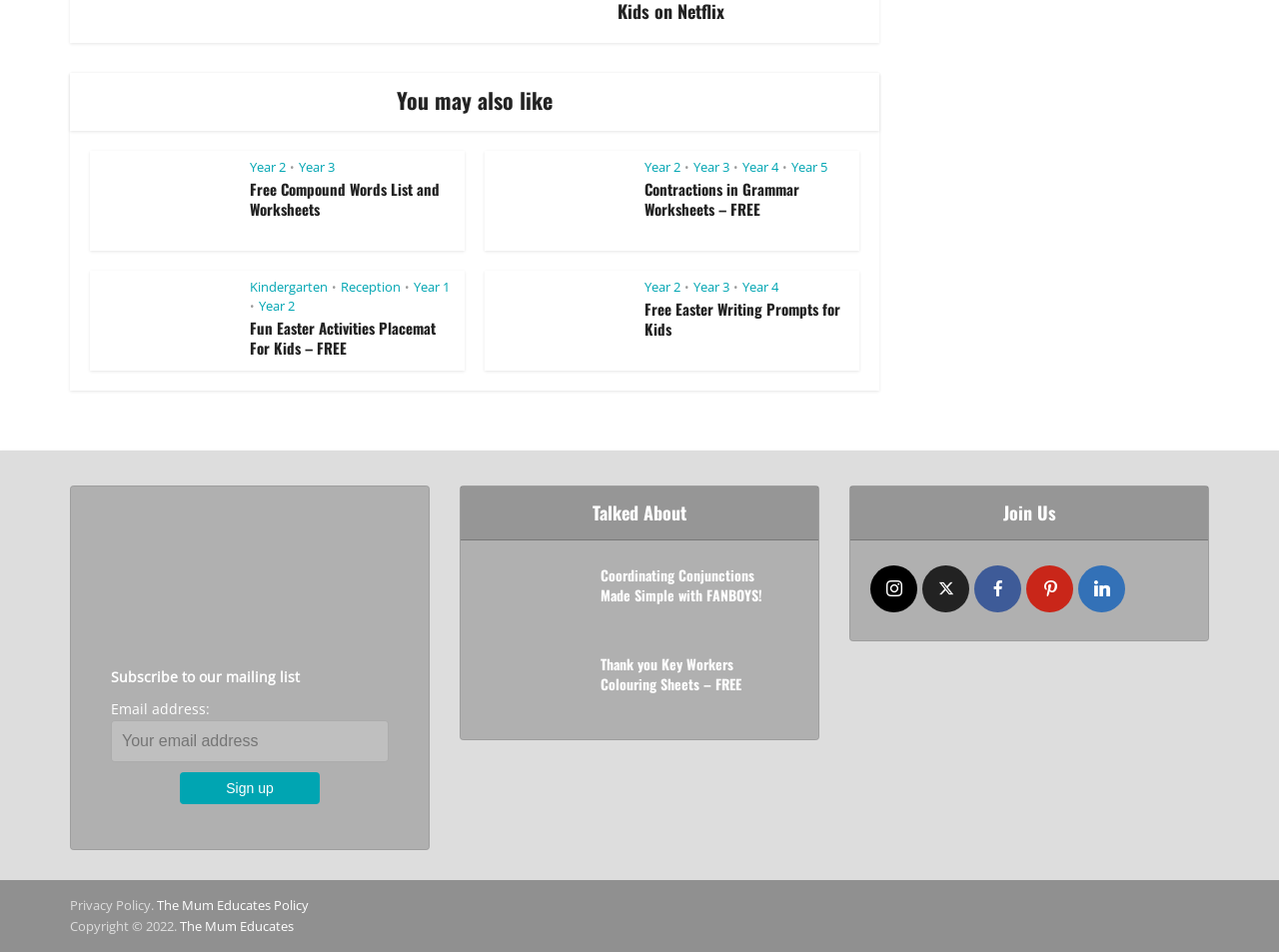Find the bounding box coordinates for the area that should be clicked to accomplish the instruction: "Click on the 'Year 2' link under 'Free Compound Words List and Worksheets'".

[0.195, 0.166, 0.223, 0.185]